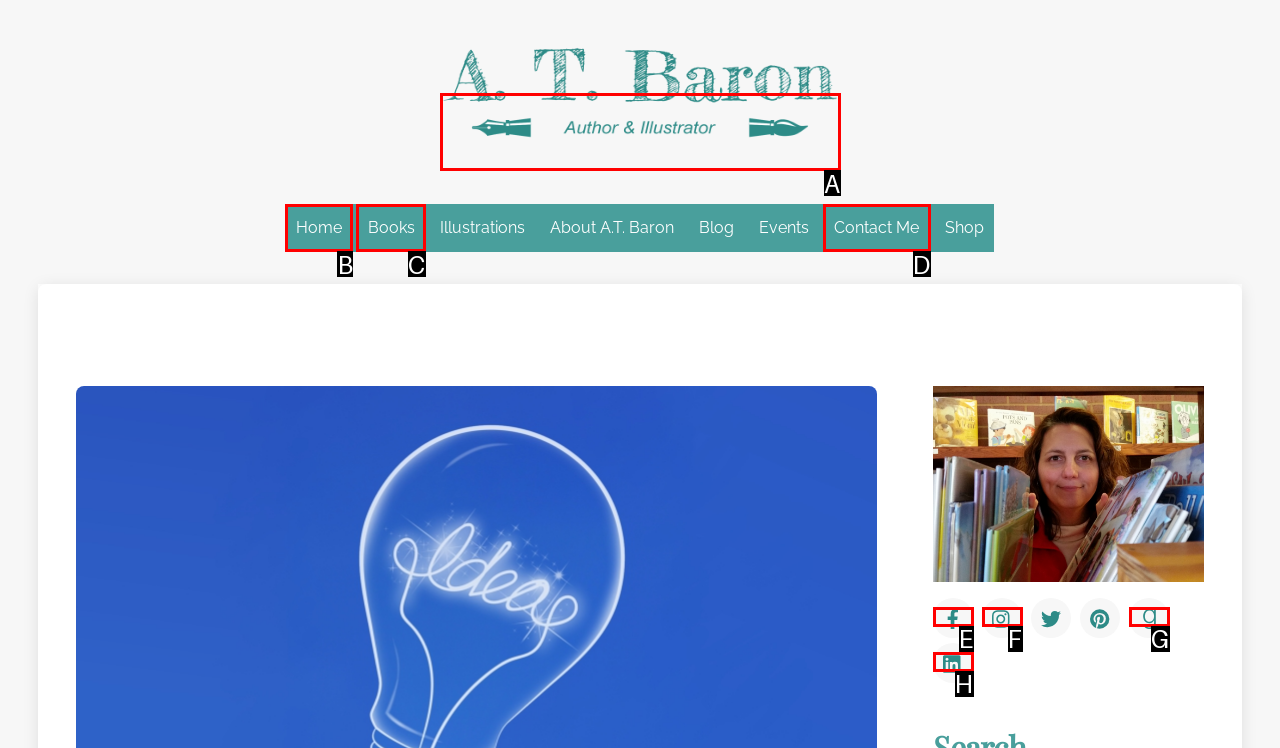Match the HTML element to the given description: Contact Me
Indicate the option by its letter.

D